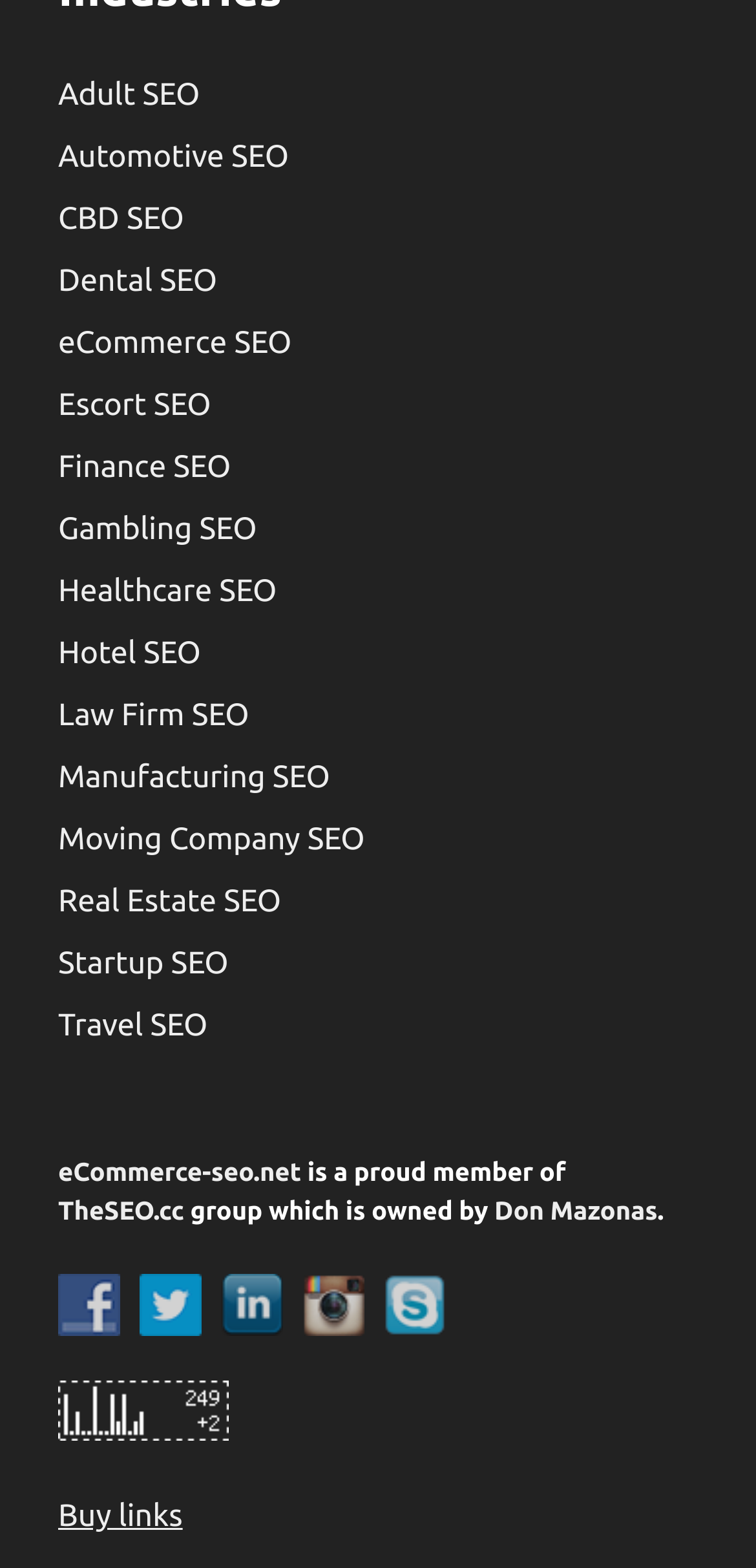Extract the bounding box coordinates for the described element: "Real Estate SEO". The coordinates should be represented as four float numbers between 0 and 1: [left, top, right, bottom].

[0.077, 0.564, 0.372, 0.586]